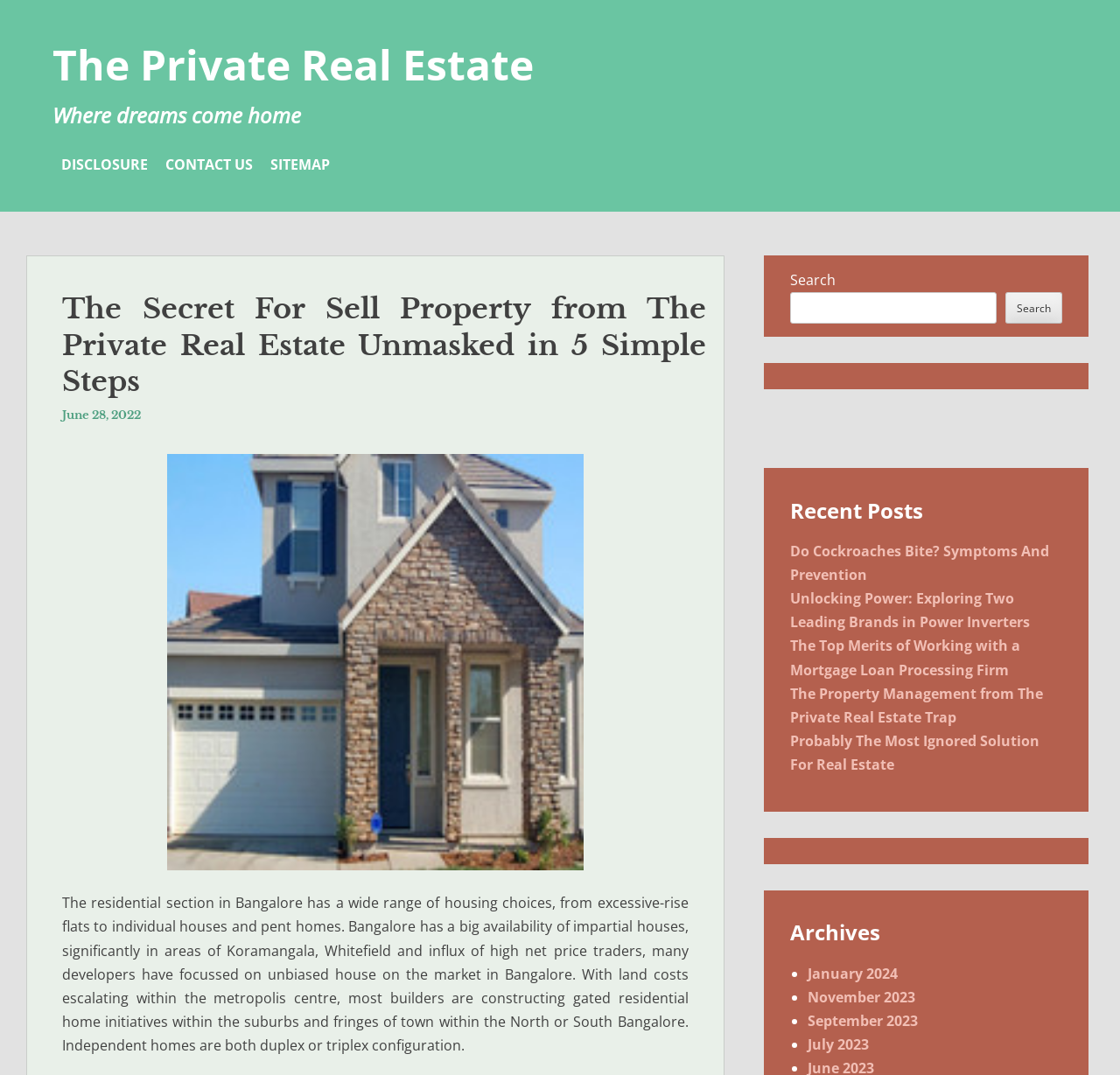Consider the image and give a detailed and elaborate answer to the question: 
How many archives are listed?

The archives section is located at the bottom of the webpage and contains 4 links to different months, including 'January 2024', 'November 2023', 'September 2023', and 'July 2023'.